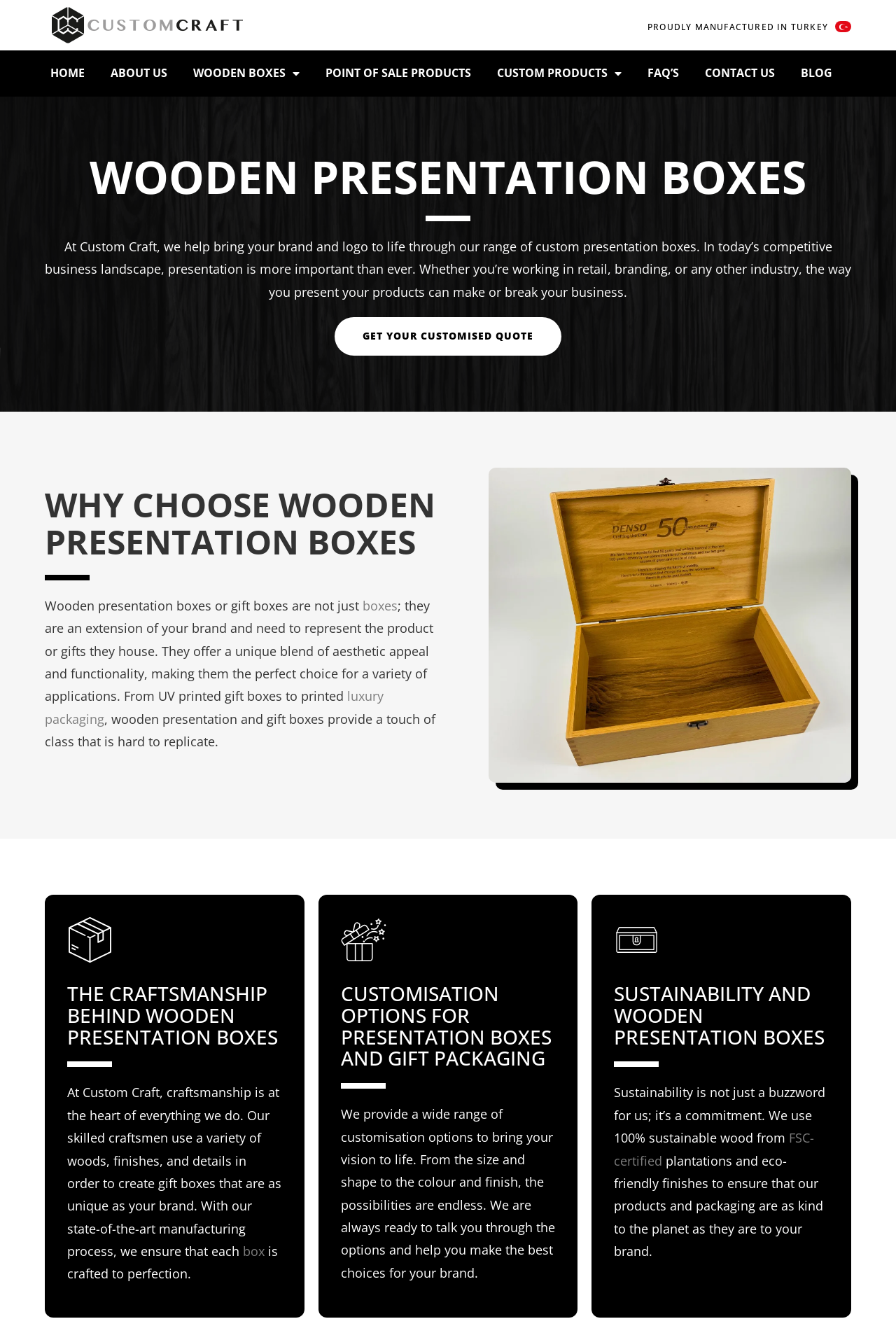What type of wood is used?
Provide a one-word or short-phrase answer based on the image.

100% sustainable wood